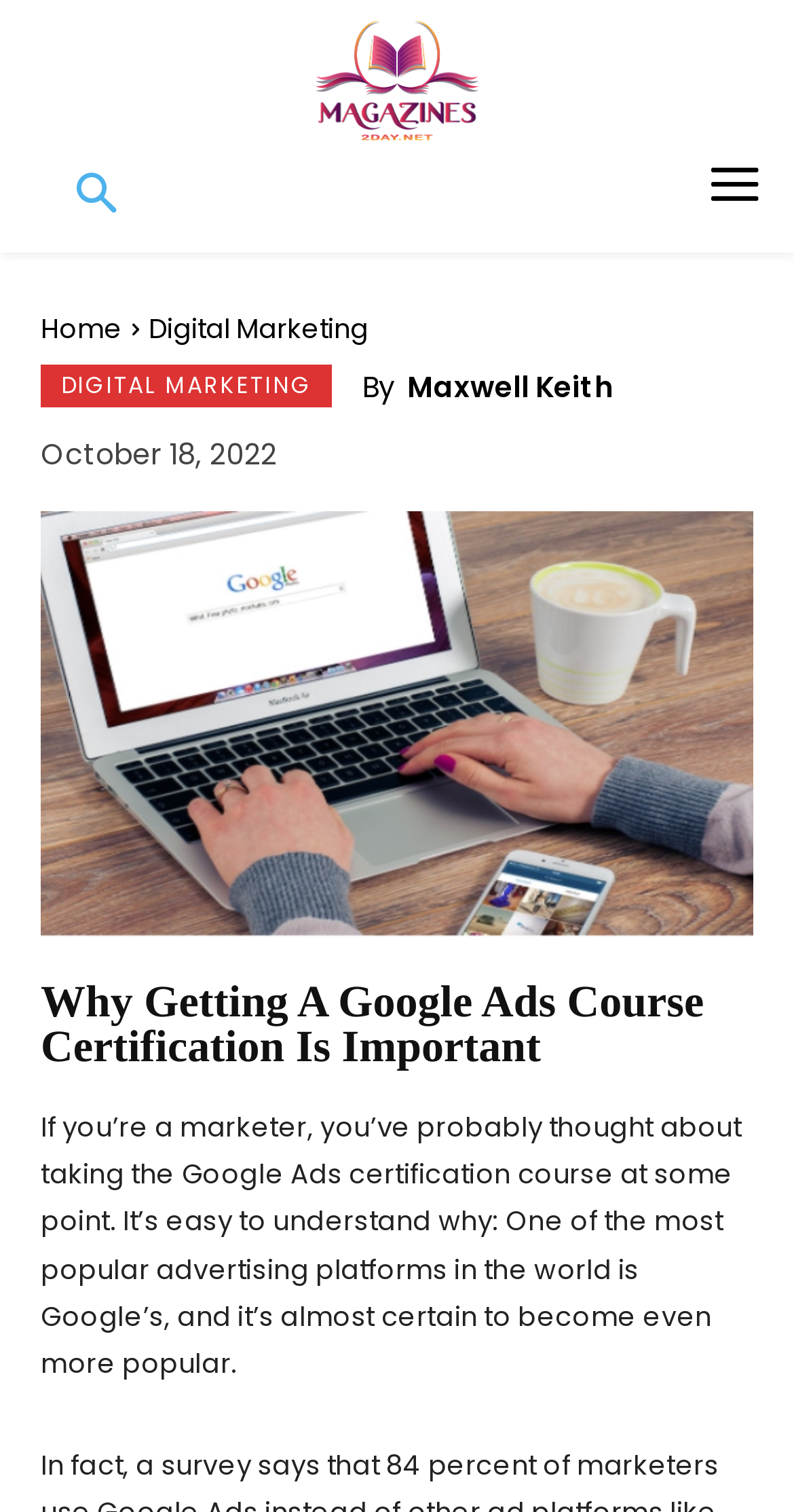Please look at the image and answer the question with a detailed explanation: What is the main topic of the article?

The main topic of the article can be inferred from the article's heading, which asks 'Why Getting A Google Ads Course Certification Is Important'. The article's content also discusses the importance of Google Ads certification for marketers.